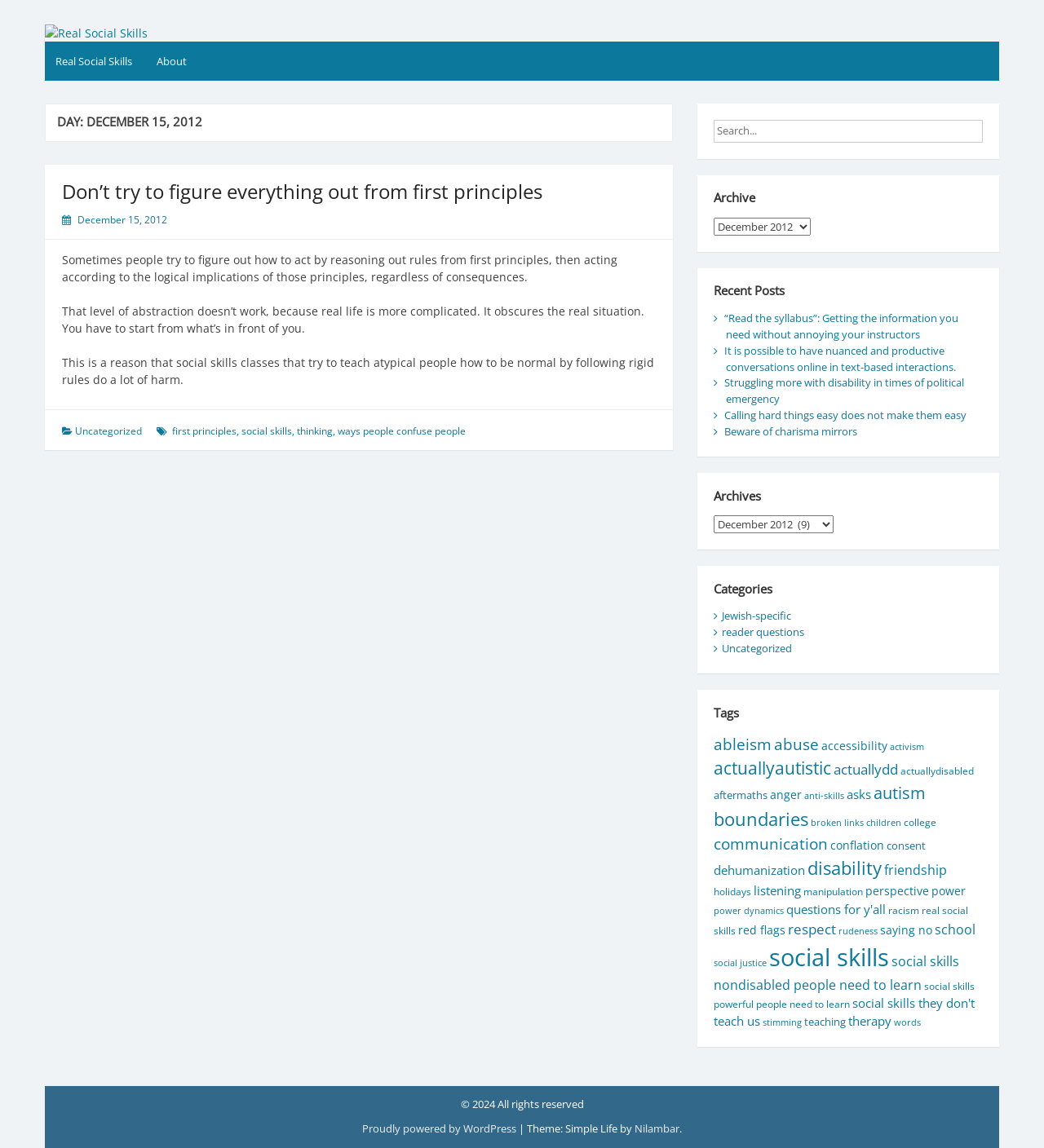Determine the bounding box of the UI component based on this description: "ways people confuse people". The bounding box coordinates should be four float values between 0 and 1, i.e., [left, top, right, bottom].

[0.323, 0.369, 0.446, 0.381]